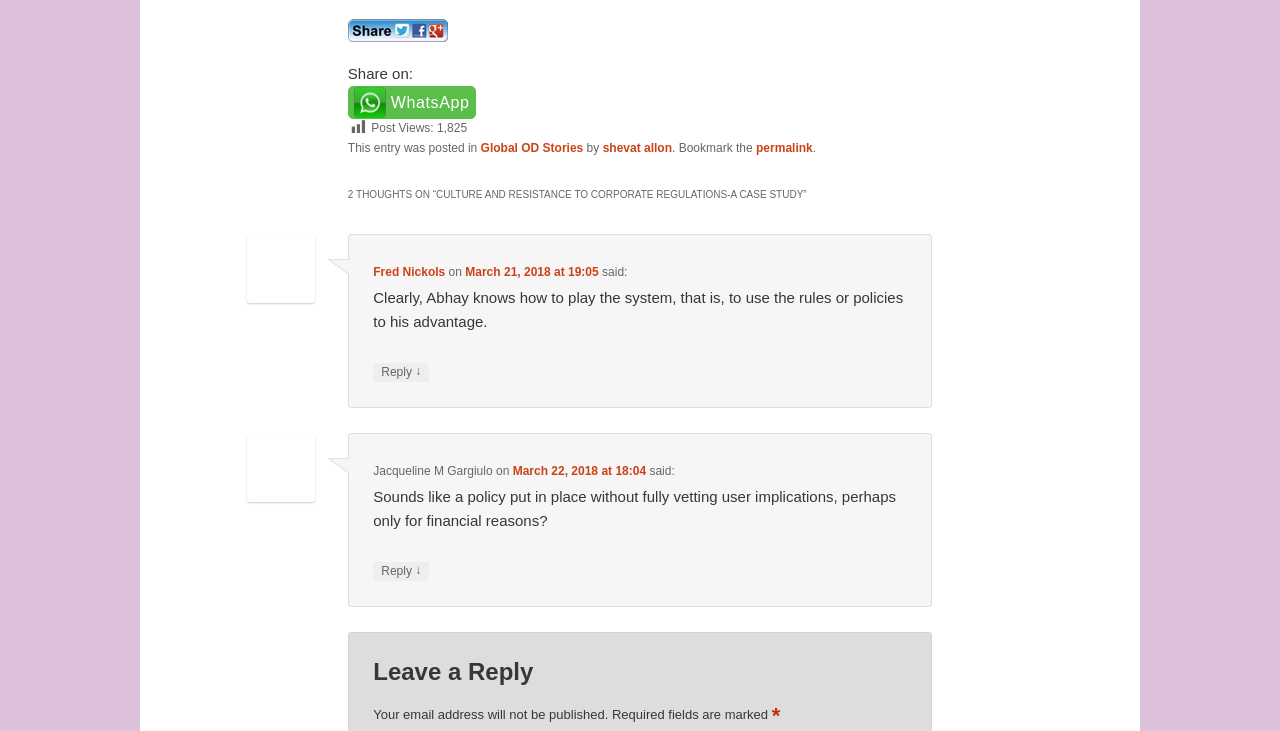Please specify the bounding box coordinates of the clickable region to carry out the following instruction: "Read the article by shevat allon". The coordinates should be four float numbers between 0 and 1, in the format [left, top, right, bottom].

[0.471, 0.193, 0.525, 0.213]